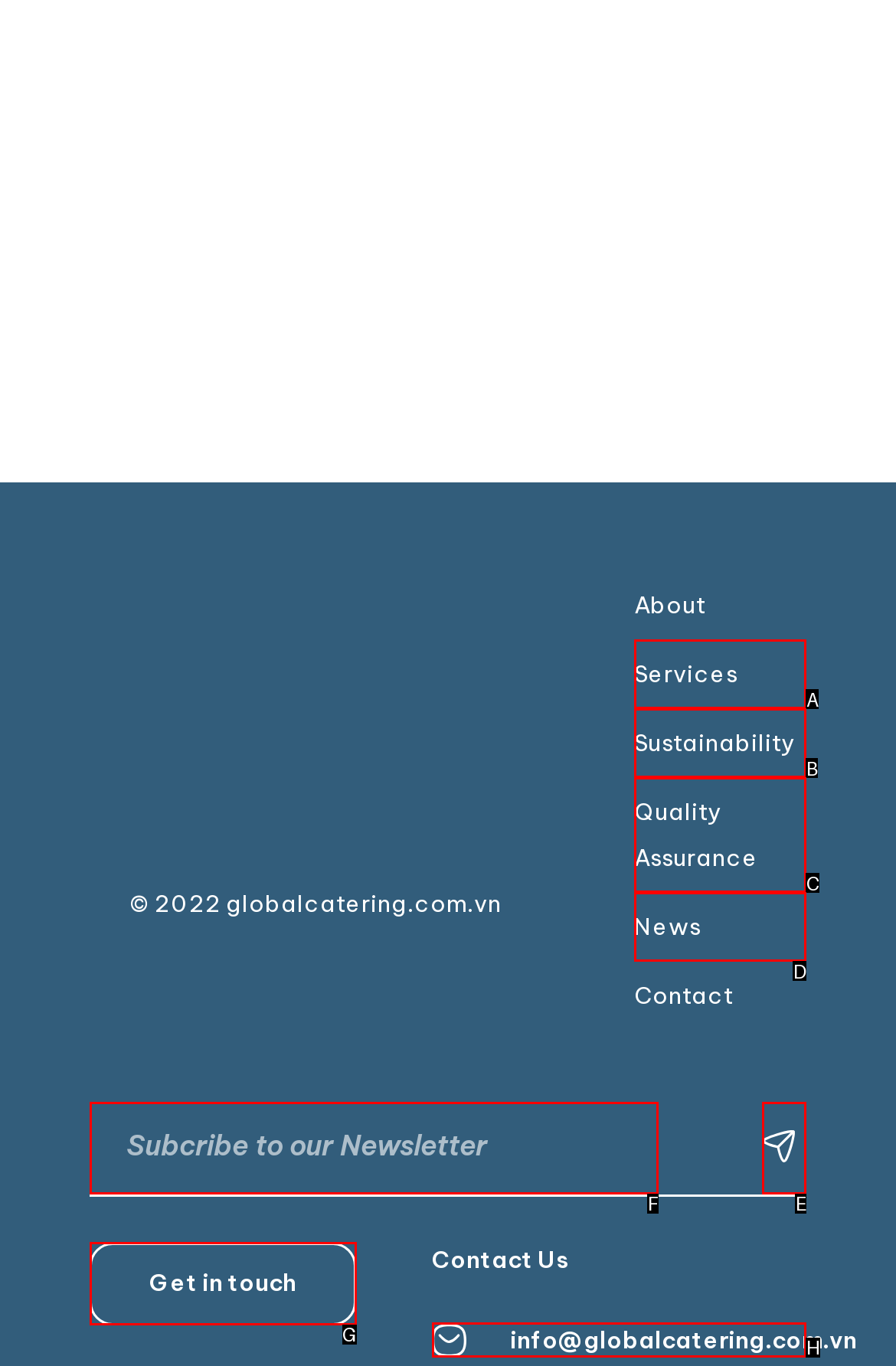Determine which HTML element should be clicked for this task: Go to the next page
Provide the option's letter from the available choices.

None